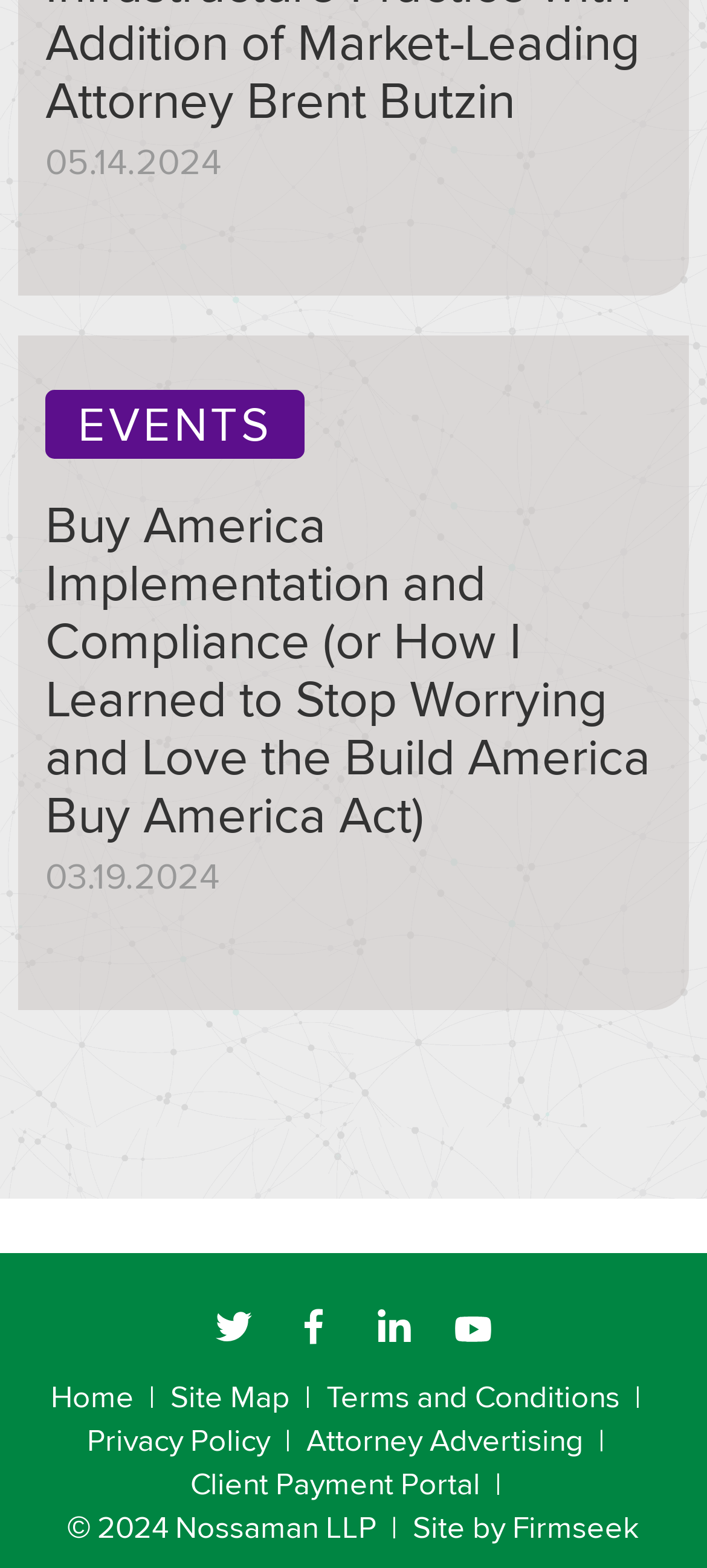Look at the image and answer the question in detail:
What is the name of the law firm?

I looked at the copyright information at the bottom of the webpage, which is '© 2024 Nossaman LLP', and found that the name of the law firm is Nossaman LLP.